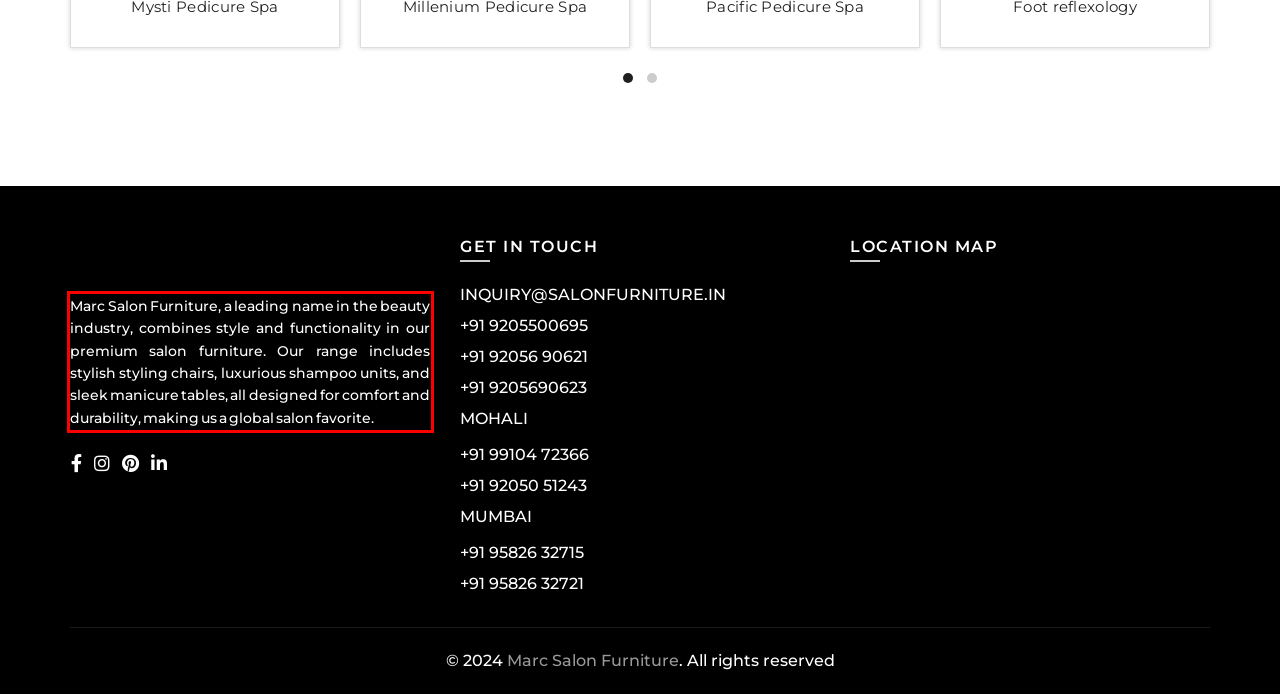Given a screenshot of a webpage with a red bounding box, extract the text content from the UI element inside the red bounding box.

Marc Salon Furniture, a leading name in the beauty industry, combines style and functionality in our premium salon furniture. Our range includes stylish styling chairs, luxurious shampoo units, and sleek manicure tables, all designed for comfort and durability, making us a global salon favorite.